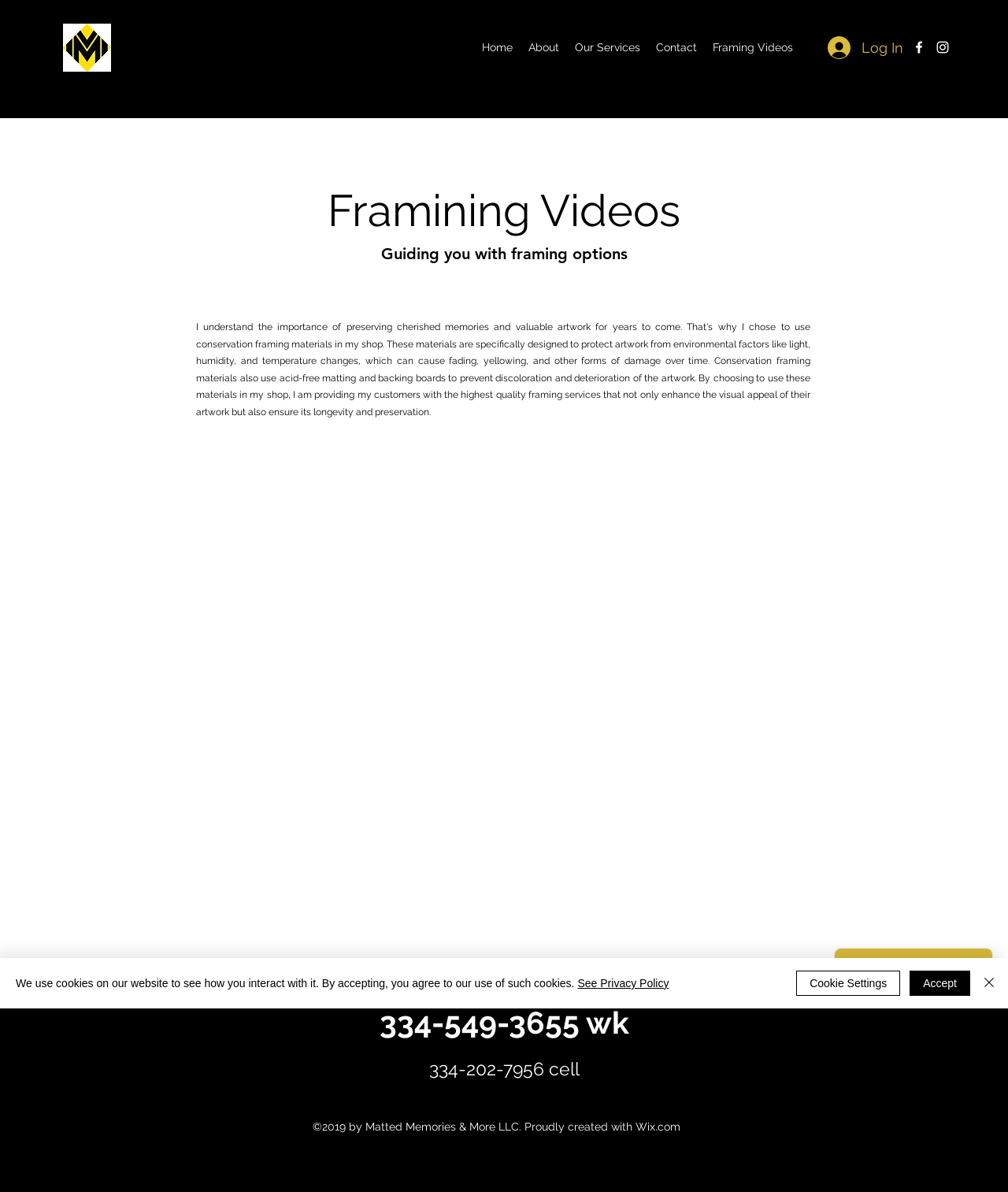Please identify the bounding box coordinates of the element that needs to be clicked to execute the following command: "Open the Framing Videos page". Provide the bounding box using four float numbers between 0 and 1, formatted as [left, top, right, bottom].

[0.699, 0.03, 0.795, 0.05]